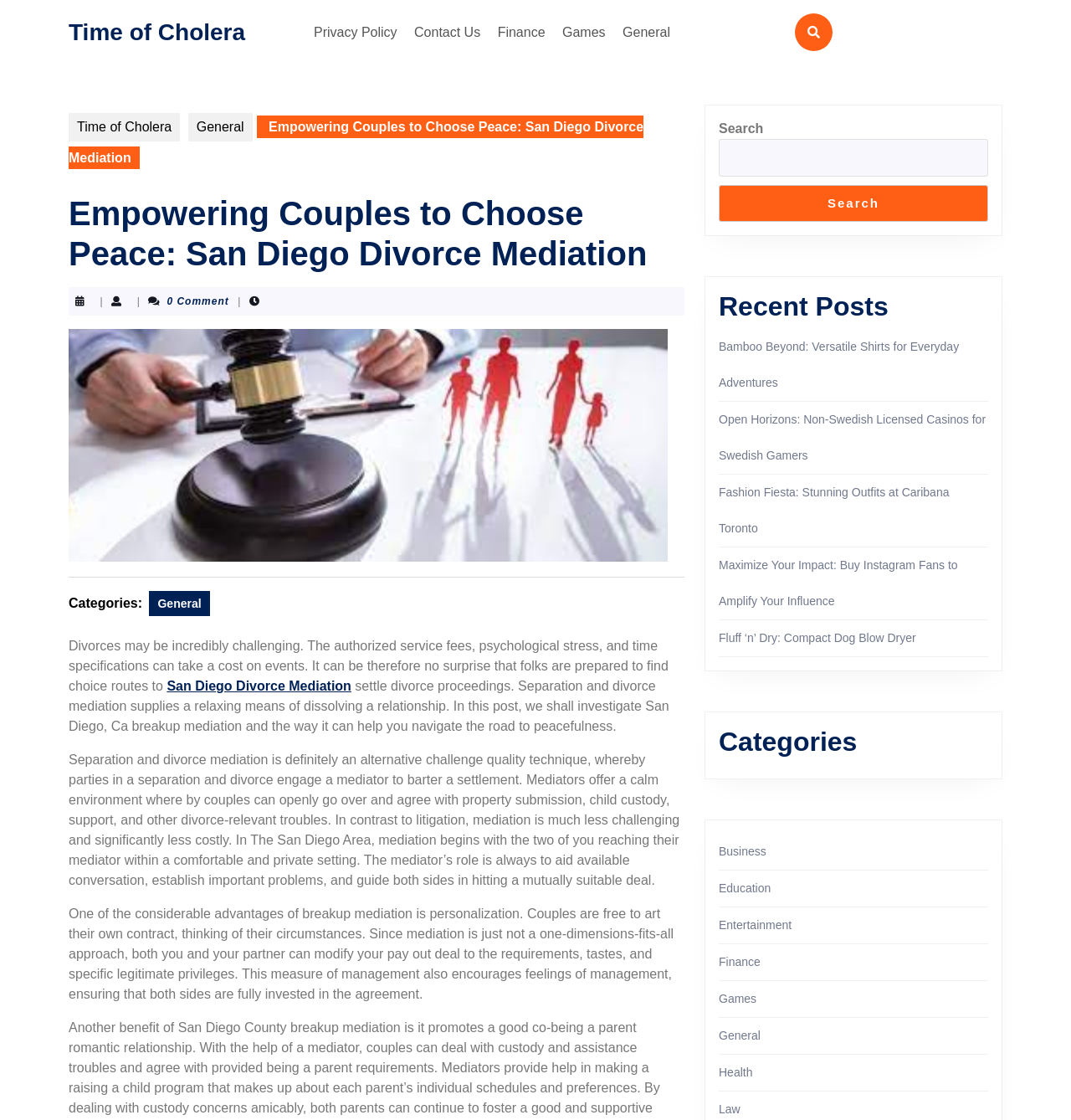How many recent posts are listed? Refer to the image and provide a one-word or short phrase answer.

5